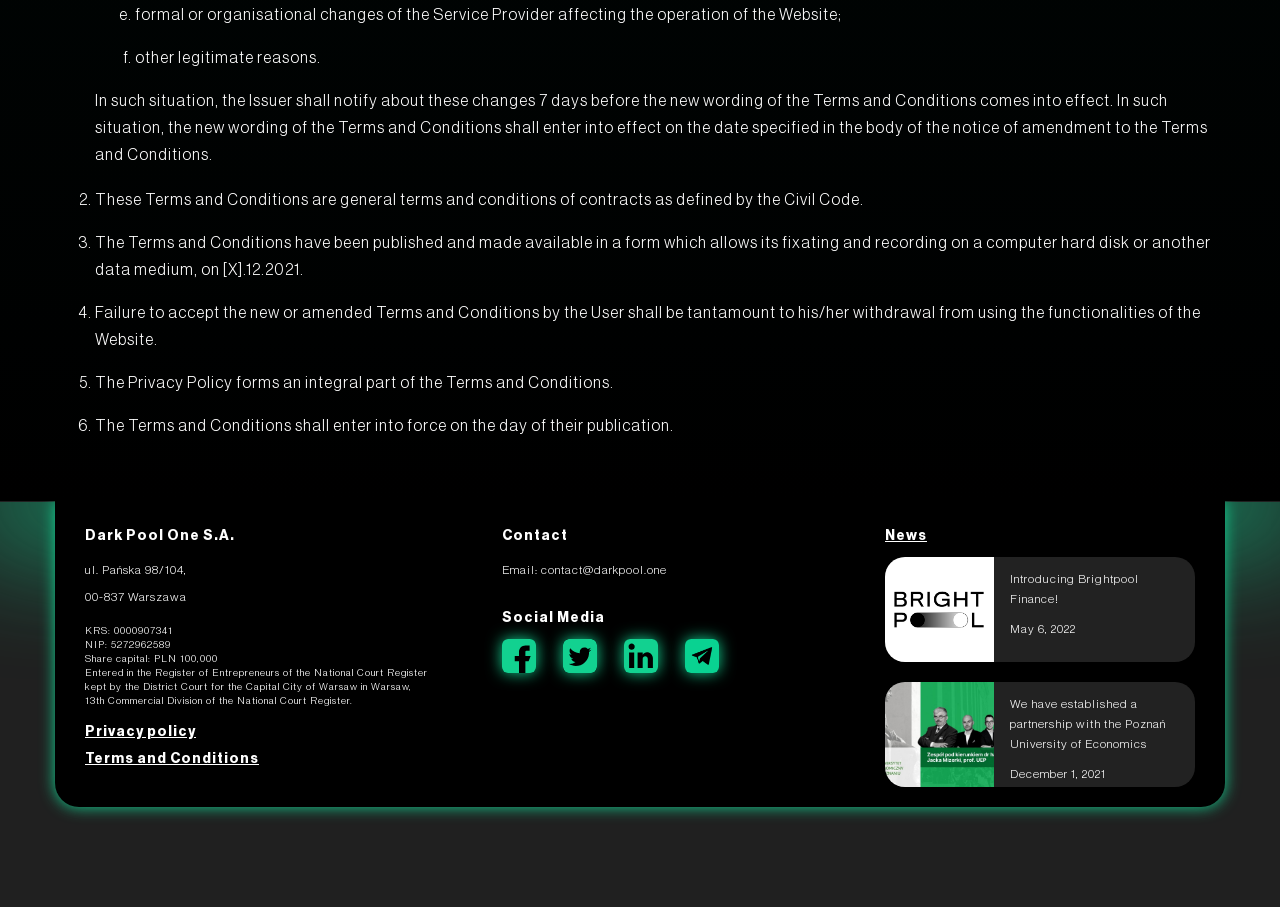Find the bounding box of the element with the following description: "contact@darkpool.one". The coordinates must be four float numbers between 0 and 1, formatted as [left, top, right, bottom].

[0.42, 0.621, 0.521, 0.635]